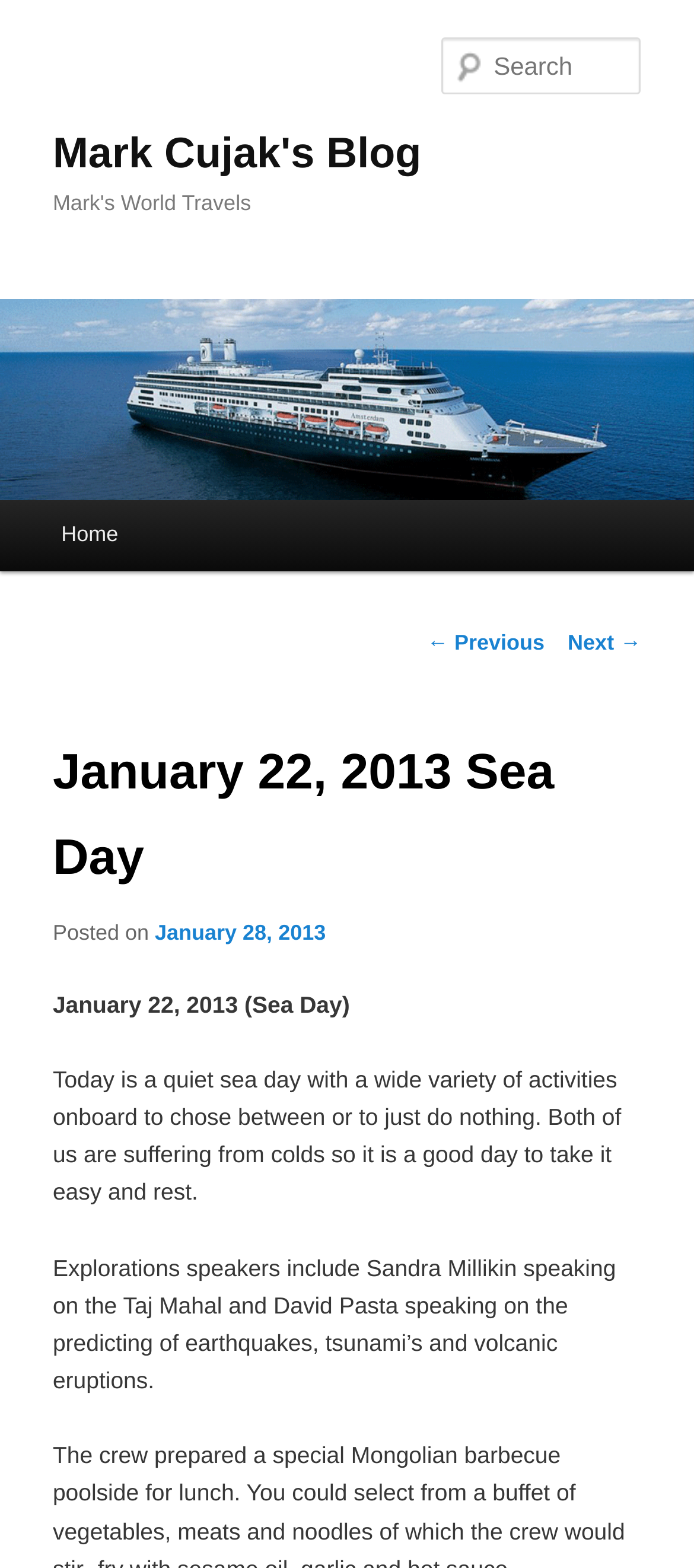Please answer the following question using a single word or phrase: 
What is the title of the blog?

Mark Cujak's Blog